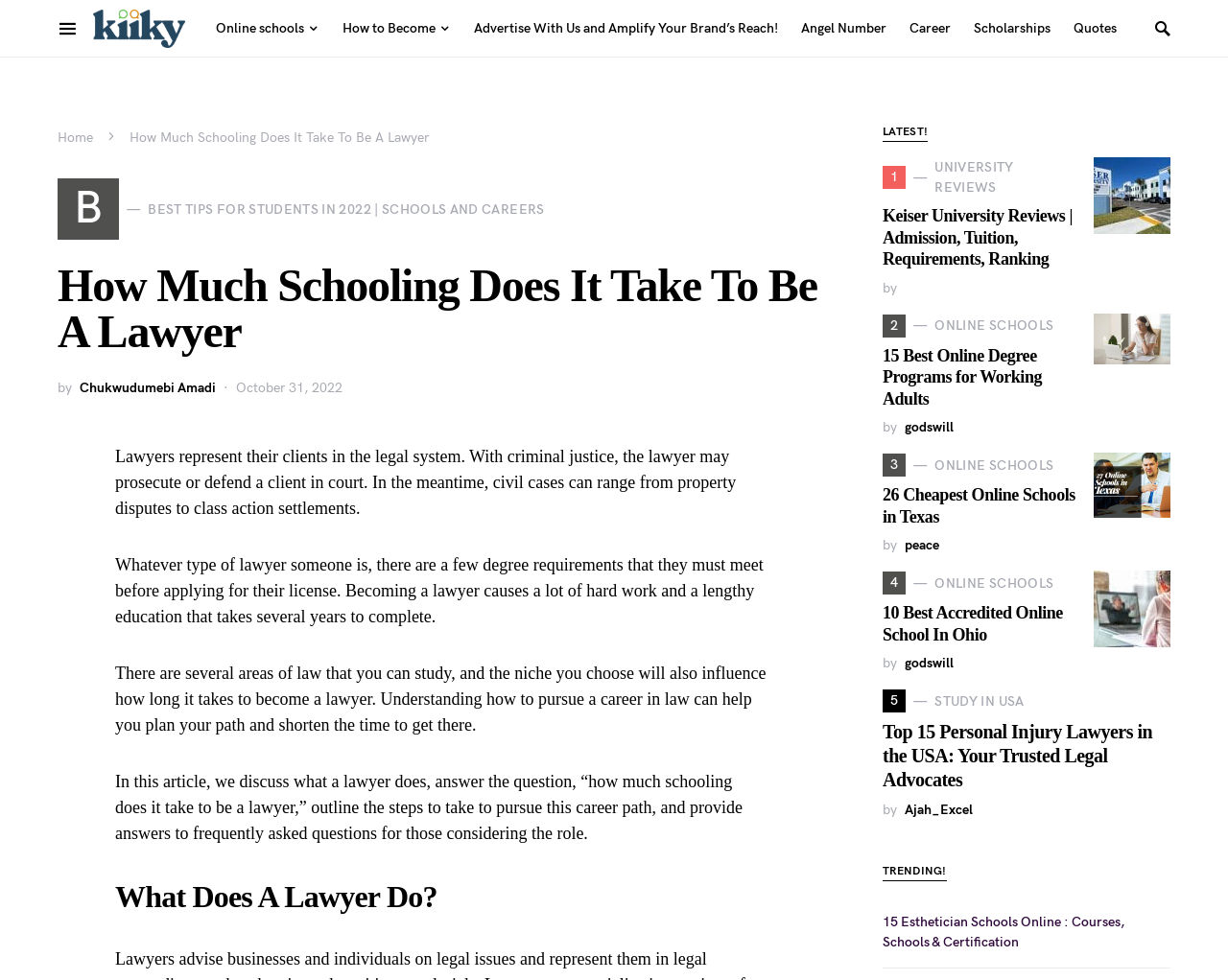Extract the top-level heading from the webpage and provide its text.

How Much Schooling Does It Take To Be A Lawyer